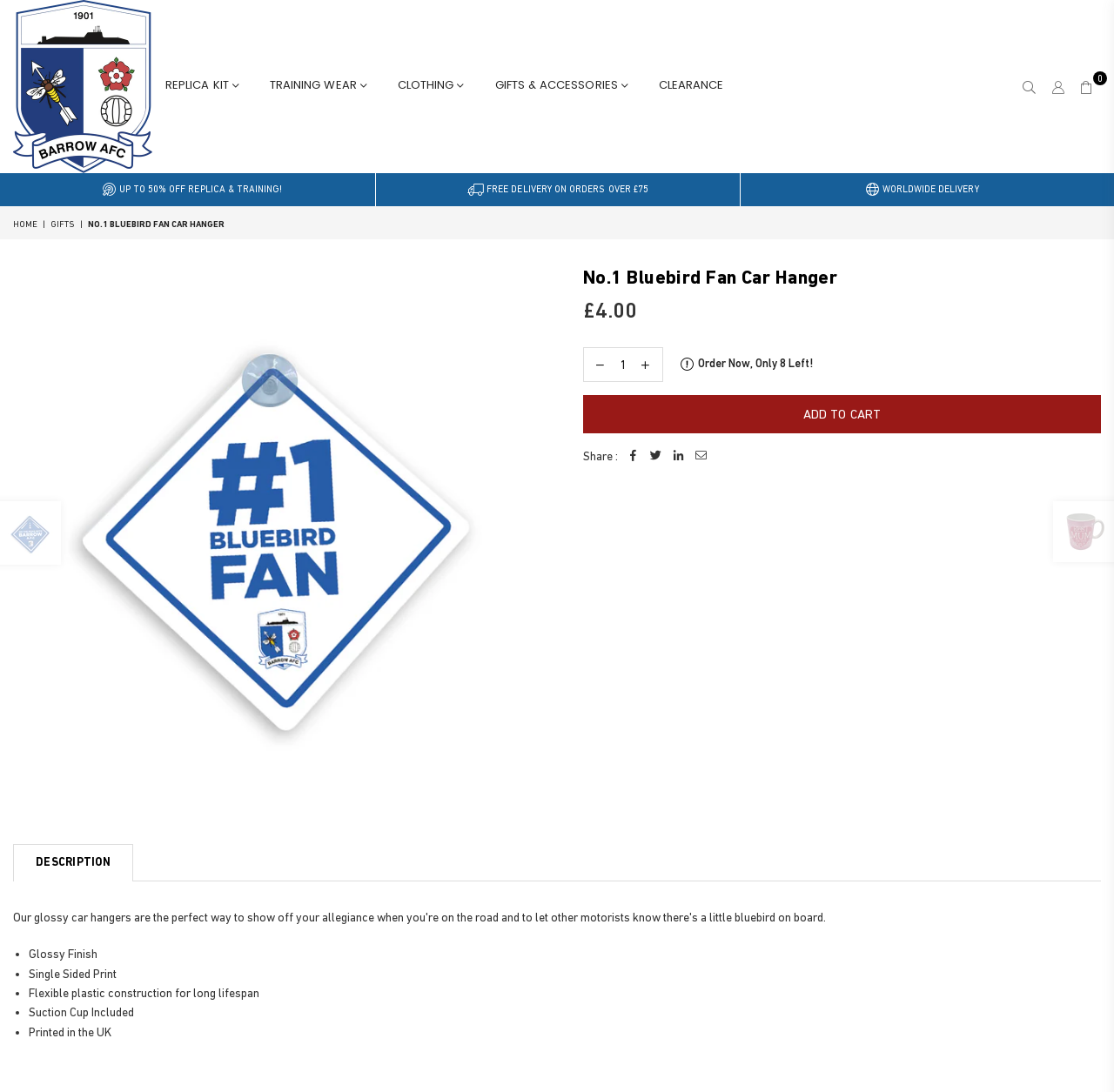Could you determine the bounding box coordinates of the clickable element to complete the instruction: "Click on the 'HOME' link in the breadcrumbs"? Provide the coordinates as four float numbers between 0 and 1, i.e., [left, top, right, bottom].

[0.012, 0.2, 0.036, 0.209]